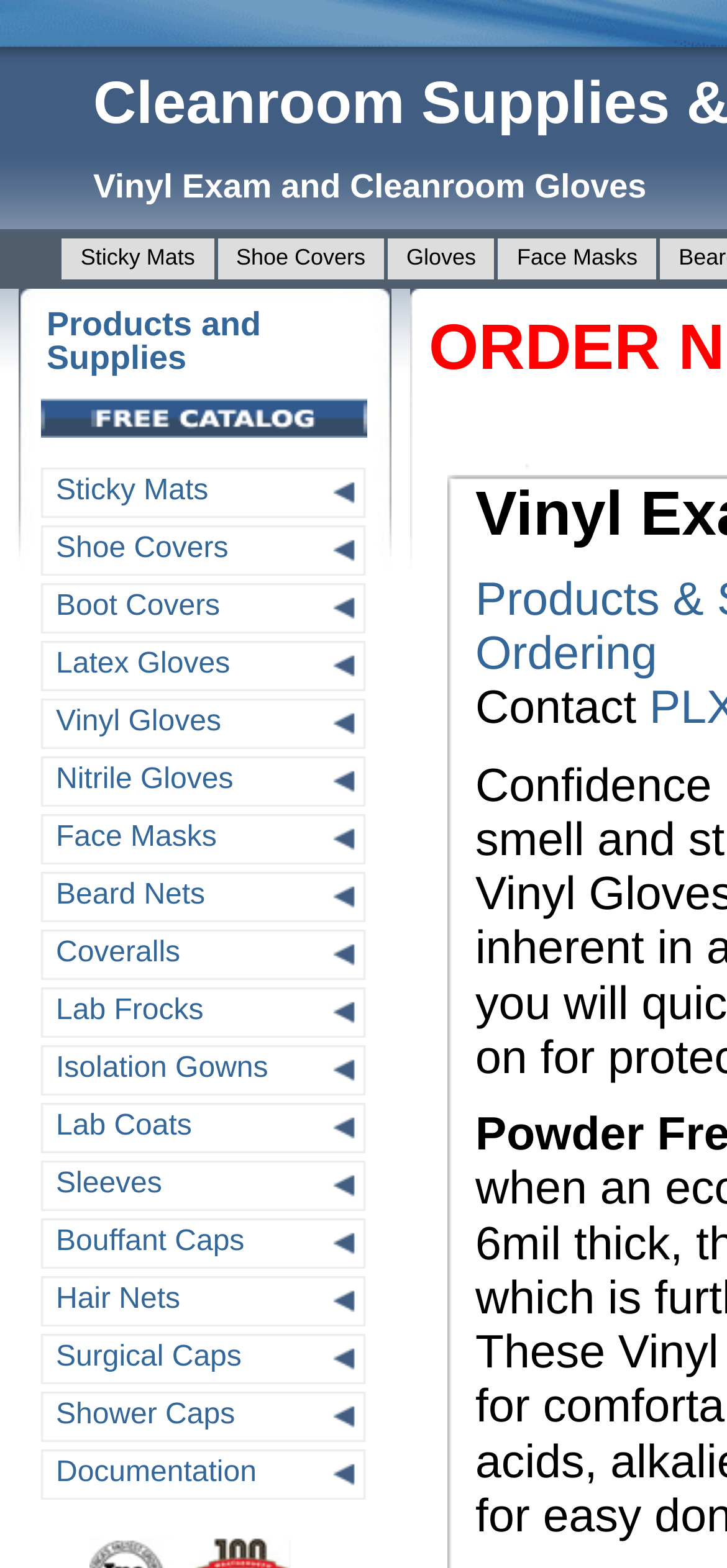Using the description: "Products and Supplies", identify the bounding box of the corresponding UI element in the screenshot.

[0.064, 0.194, 0.359, 0.24]